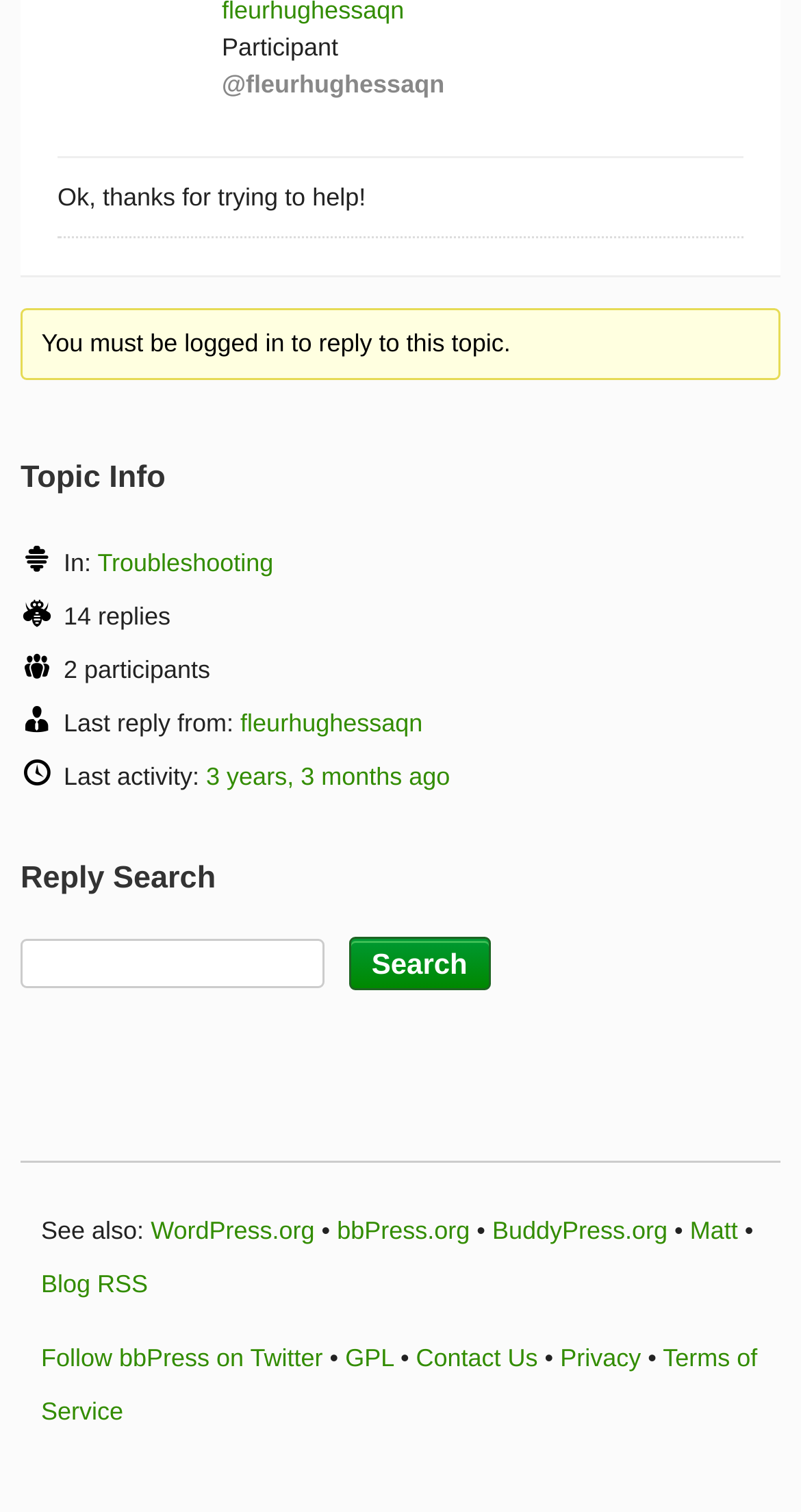Find the bounding box coordinates of the element to click in order to complete this instruction: "Check the last reply time". The bounding box coordinates must be four float numbers between 0 and 1, denoted as [left, top, right, bottom].

[0.257, 0.504, 0.562, 0.523]